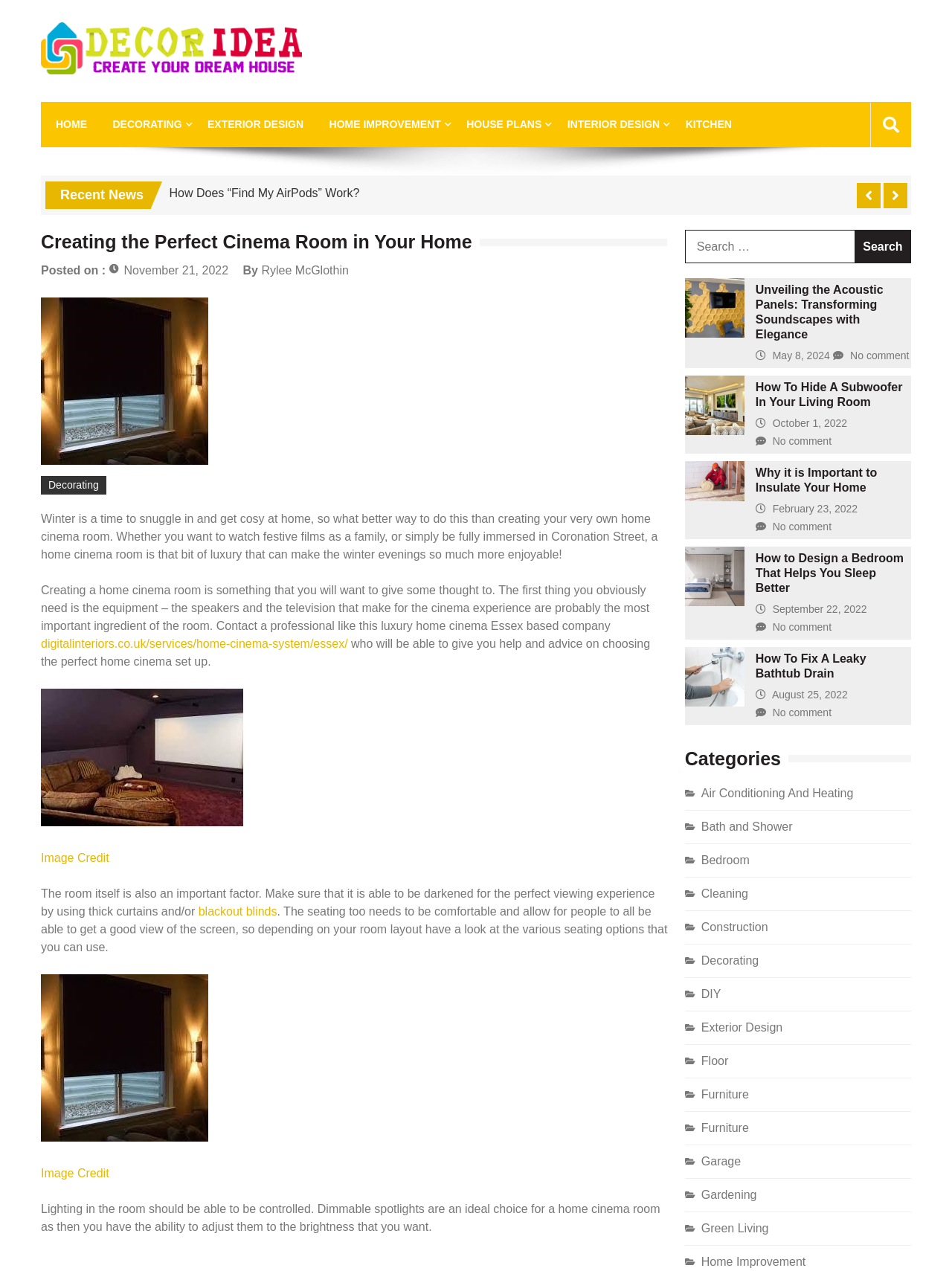Kindly provide the bounding box coordinates of the section you need to click on to fulfill the given instruction: "Search for something".

[0.719, 0.181, 0.898, 0.207]